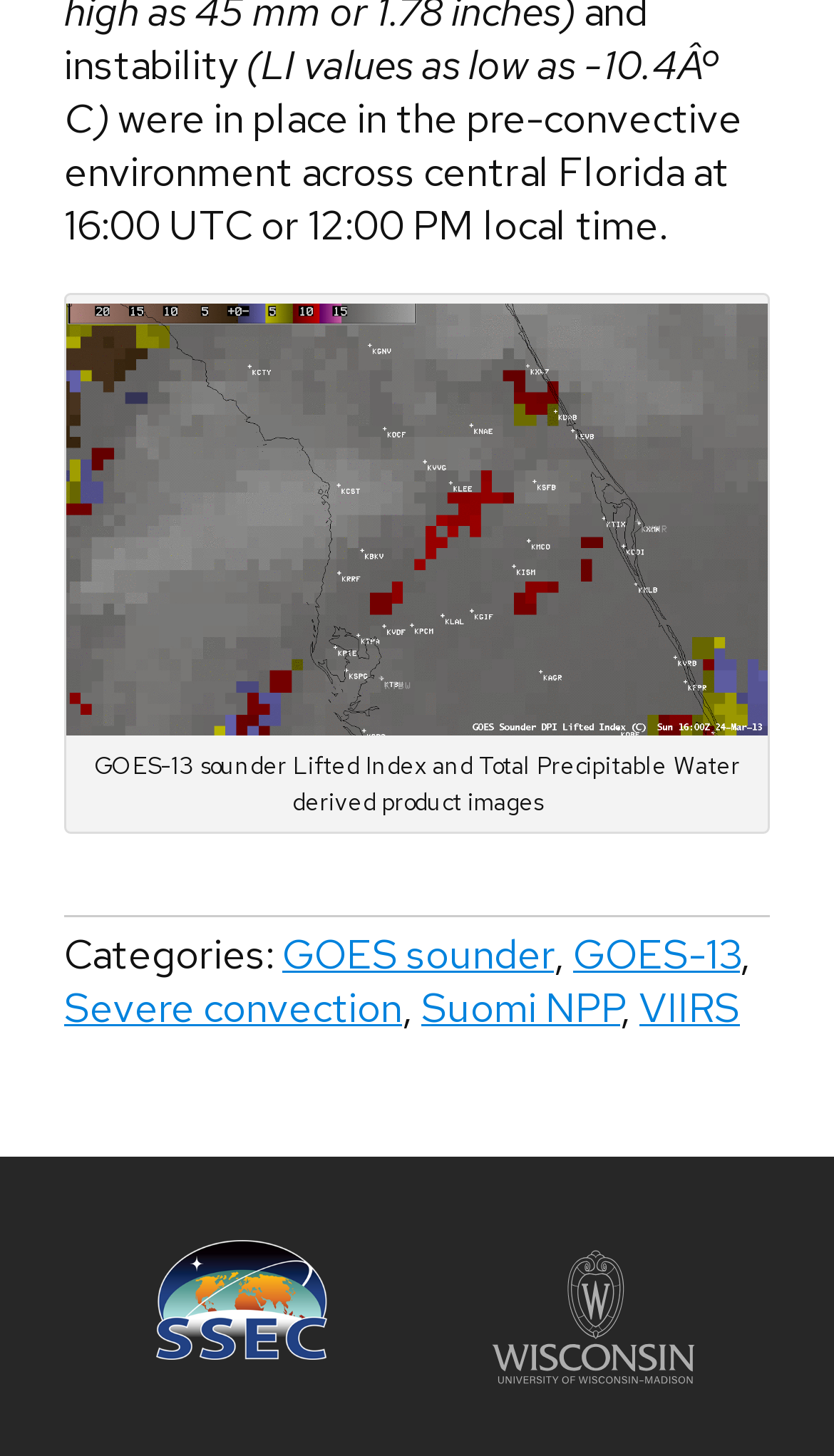What is the category mentioned?
From the image, provide a succinct answer in one word or a short phrase.

Severe convection